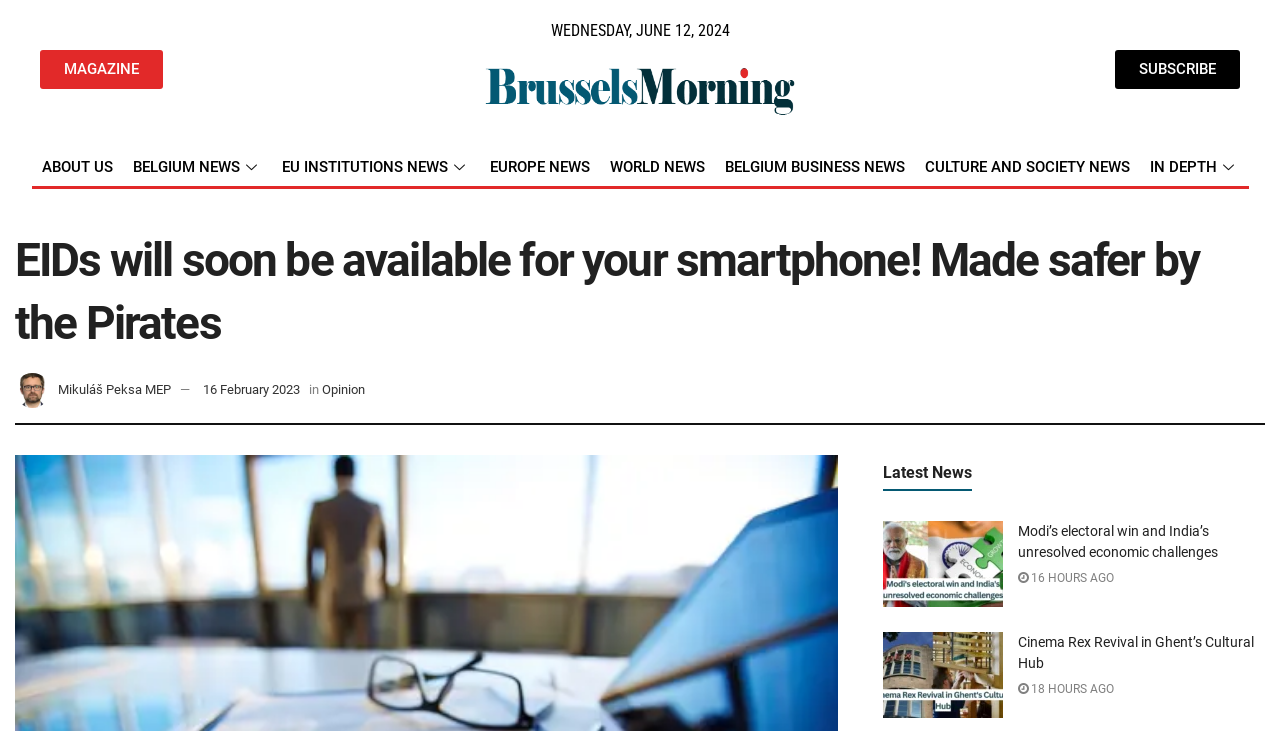Please find the bounding box coordinates in the format (top-left x, top-left y, bottom-right x, bottom-right y) for the given element description. Ensure the coordinates are floating point numbers between 0 and 1. Description: Belgium News

[0.096, 0.204, 0.212, 0.258]